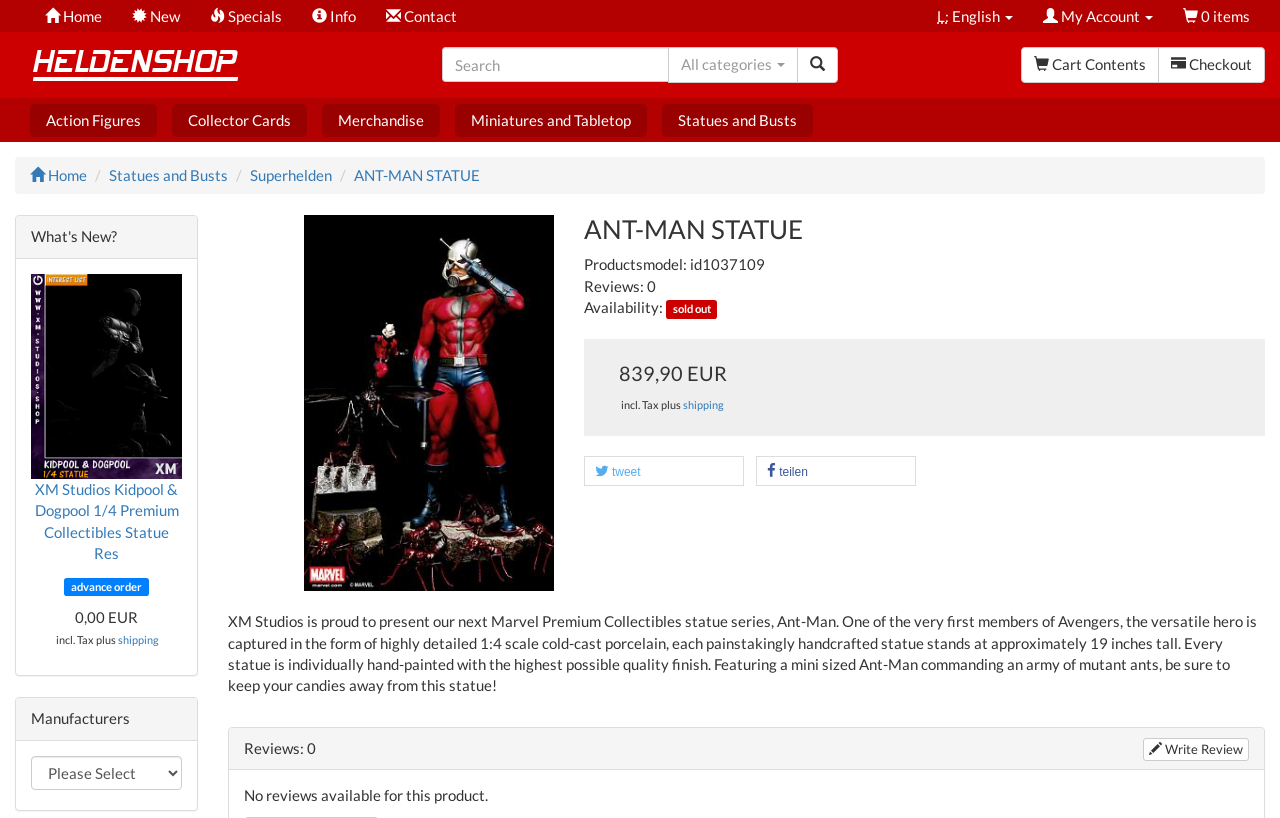Find the bounding box coordinates of the clickable area that will achieve the following instruction: "Share on Twitter".

[0.465, 0.558, 0.58, 0.595]